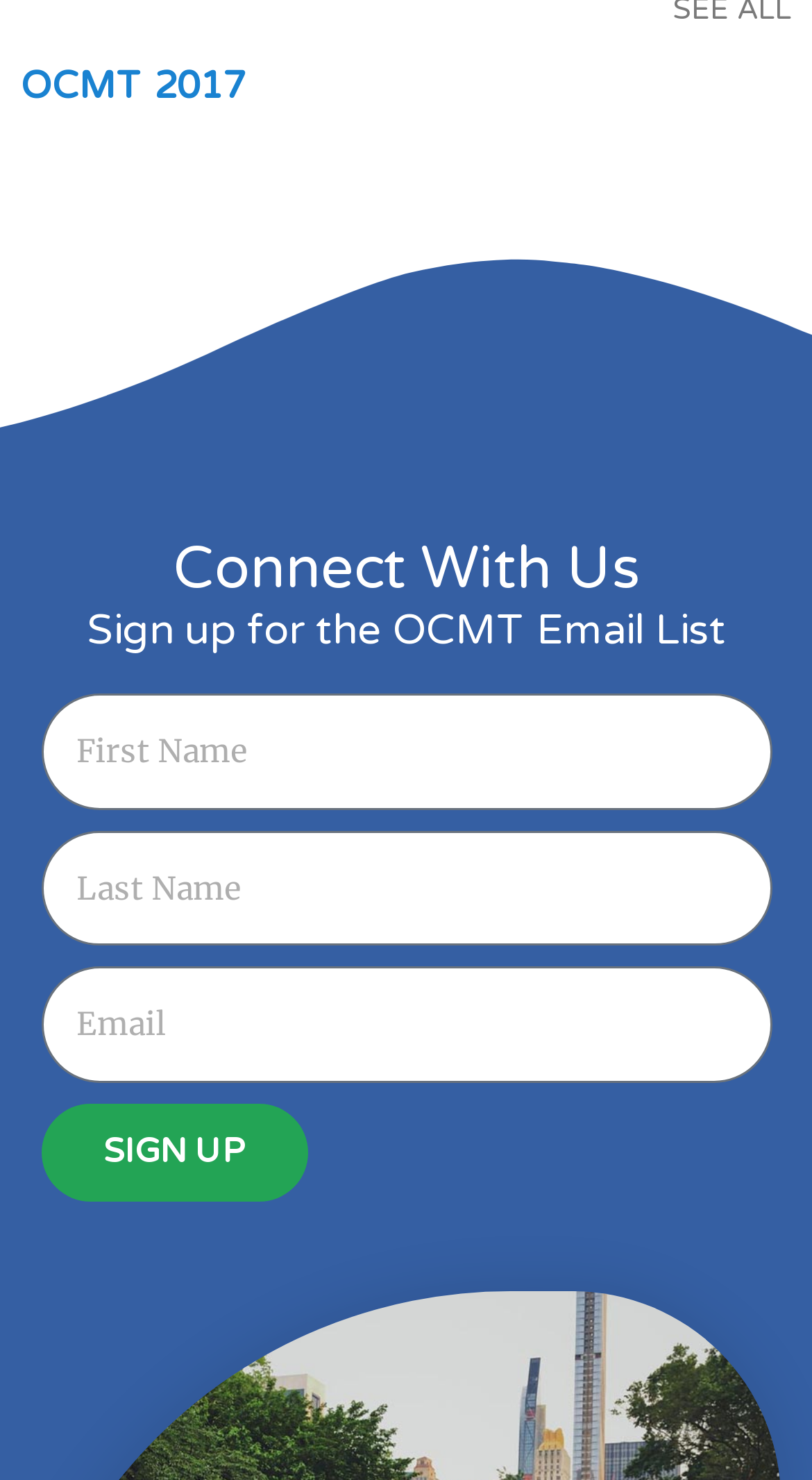Please look at the image and answer the question with a detailed explanation: What is the link at the top of the page?

The link 'OCMT 2017' is located at the top of the page, suggesting that it may be related to a specific event or conference held in 2017 by OCMT.